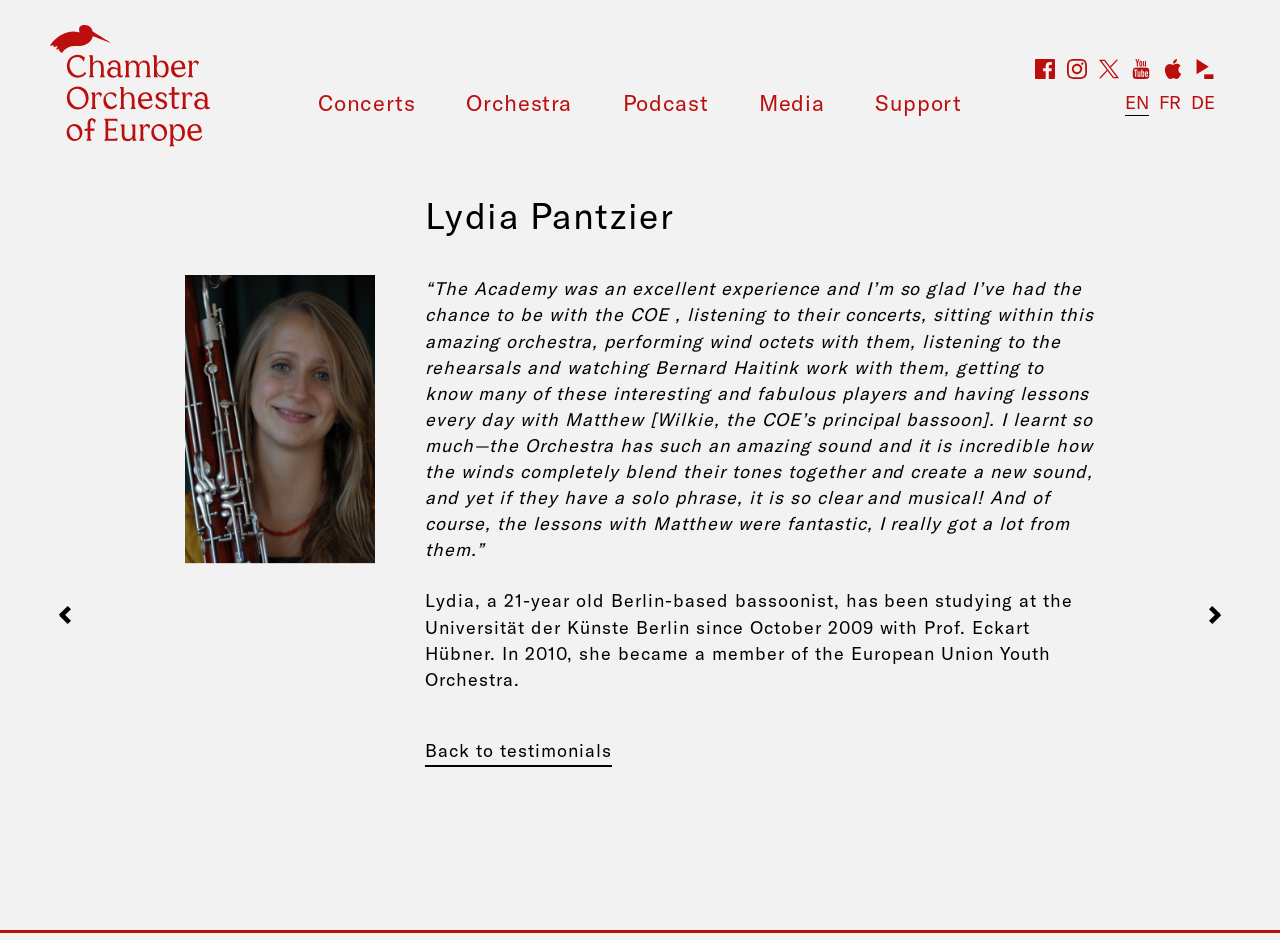Locate the bounding box coordinates of the area you need to click to fulfill this instruction: 'Listen to the Podcast'. The coordinates must be in the form of four float numbers ranging from 0 to 1: [left, top, right, bottom].

[0.487, 0.095, 0.553, 0.122]